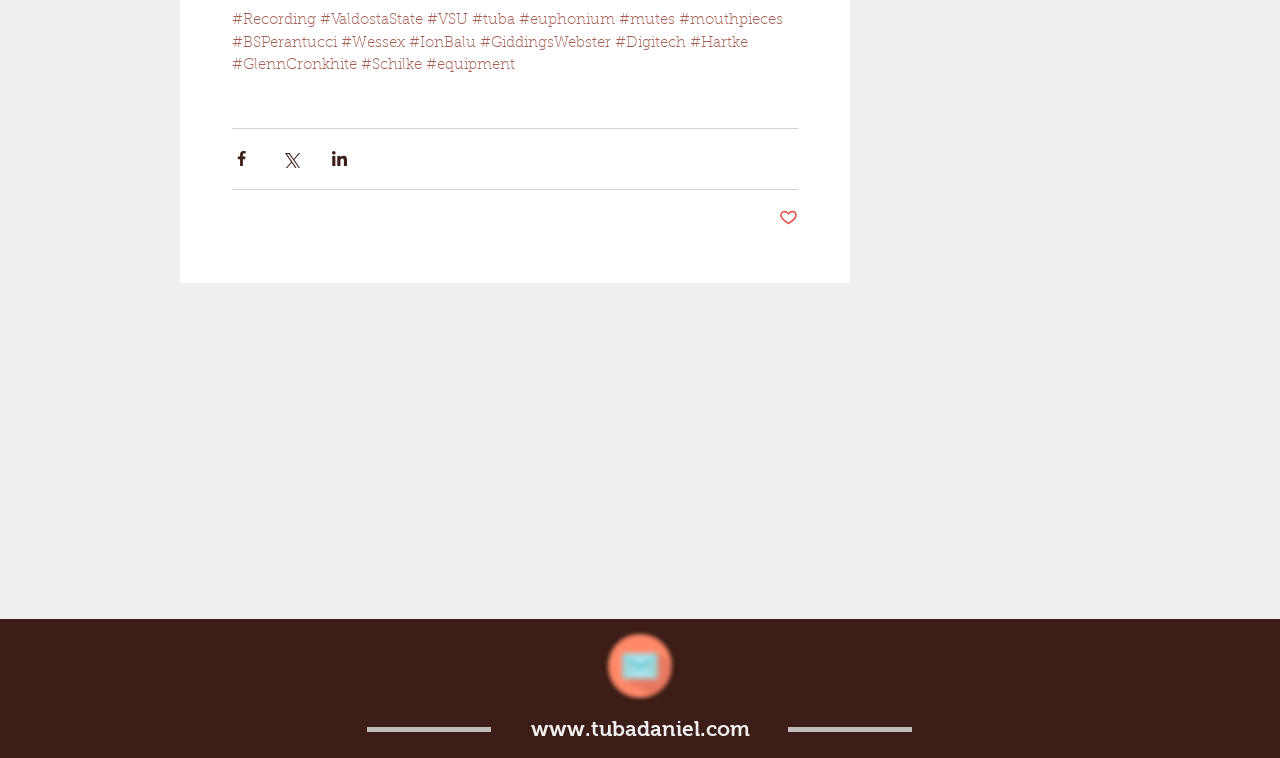Identify the bounding box of the HTML element described here: "#equipment". Provide the coordinates as four float numbers between 0 and 1: [left, top, right, bottom].

[0.333, 0.077, 0.402, 0.096]